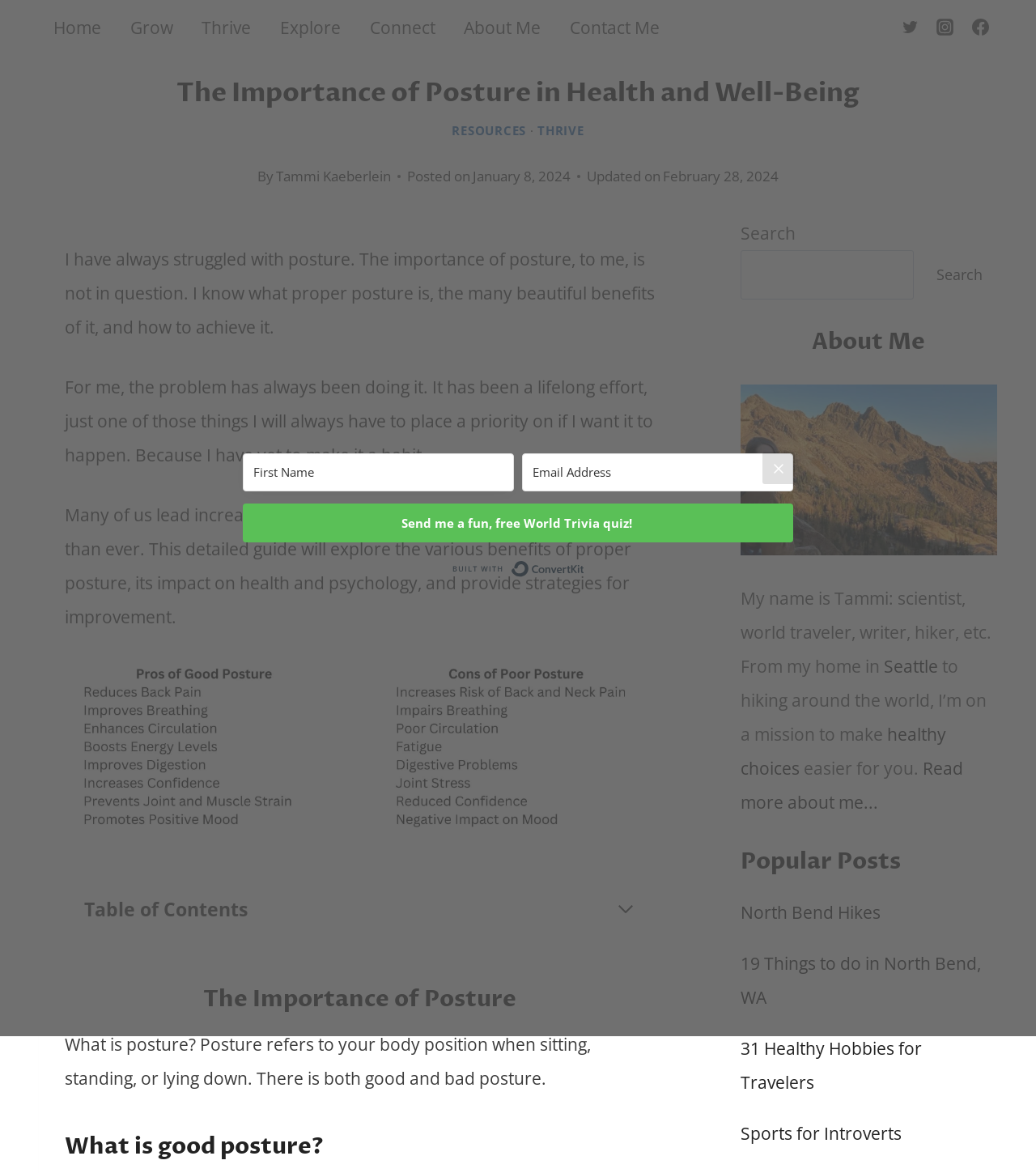What is the topic of the article?
Using the information from the image, give a concise answer in one word or a short phrase.

Posture